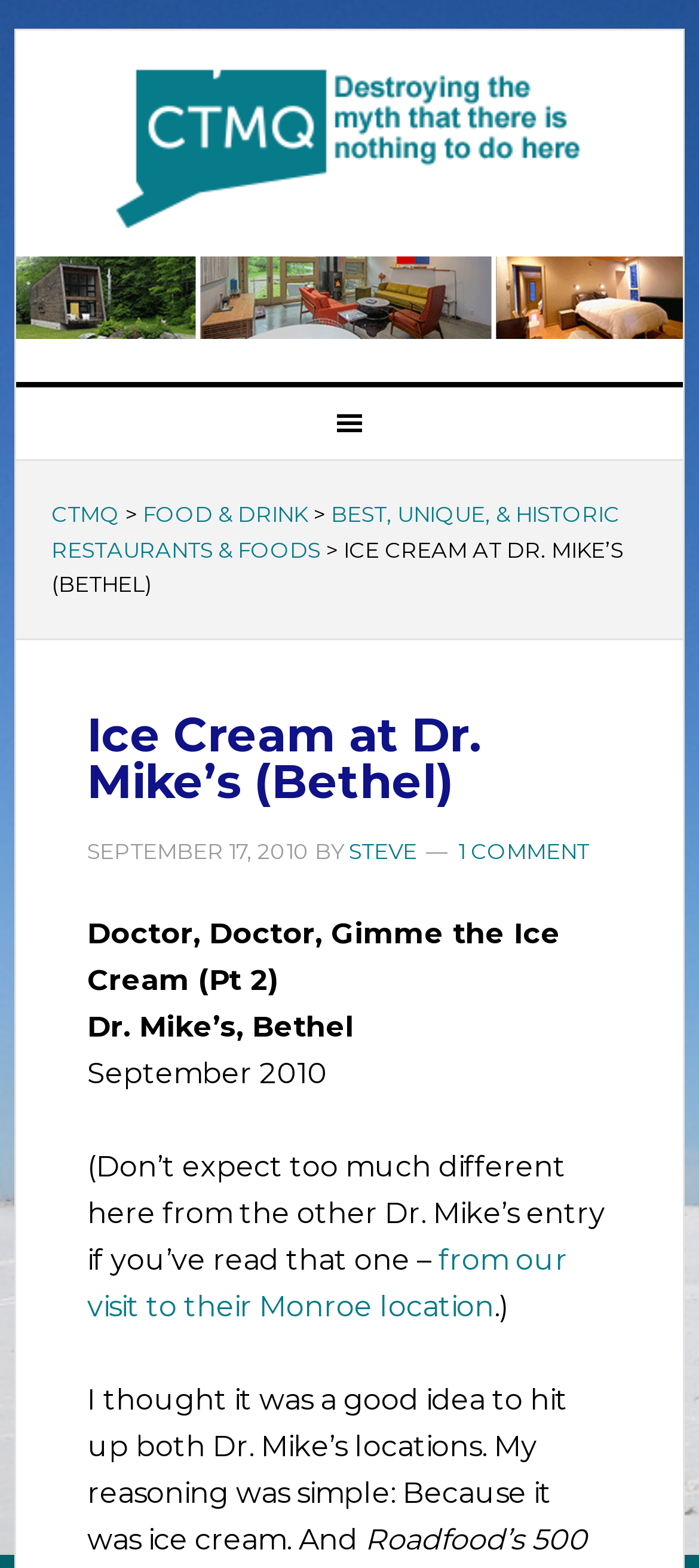Please locate the clickable area by providing the bounding box coordinates to follow this instruction: "visit STEVE's page".

[0.499, 0.534, 0.597, 0.551]